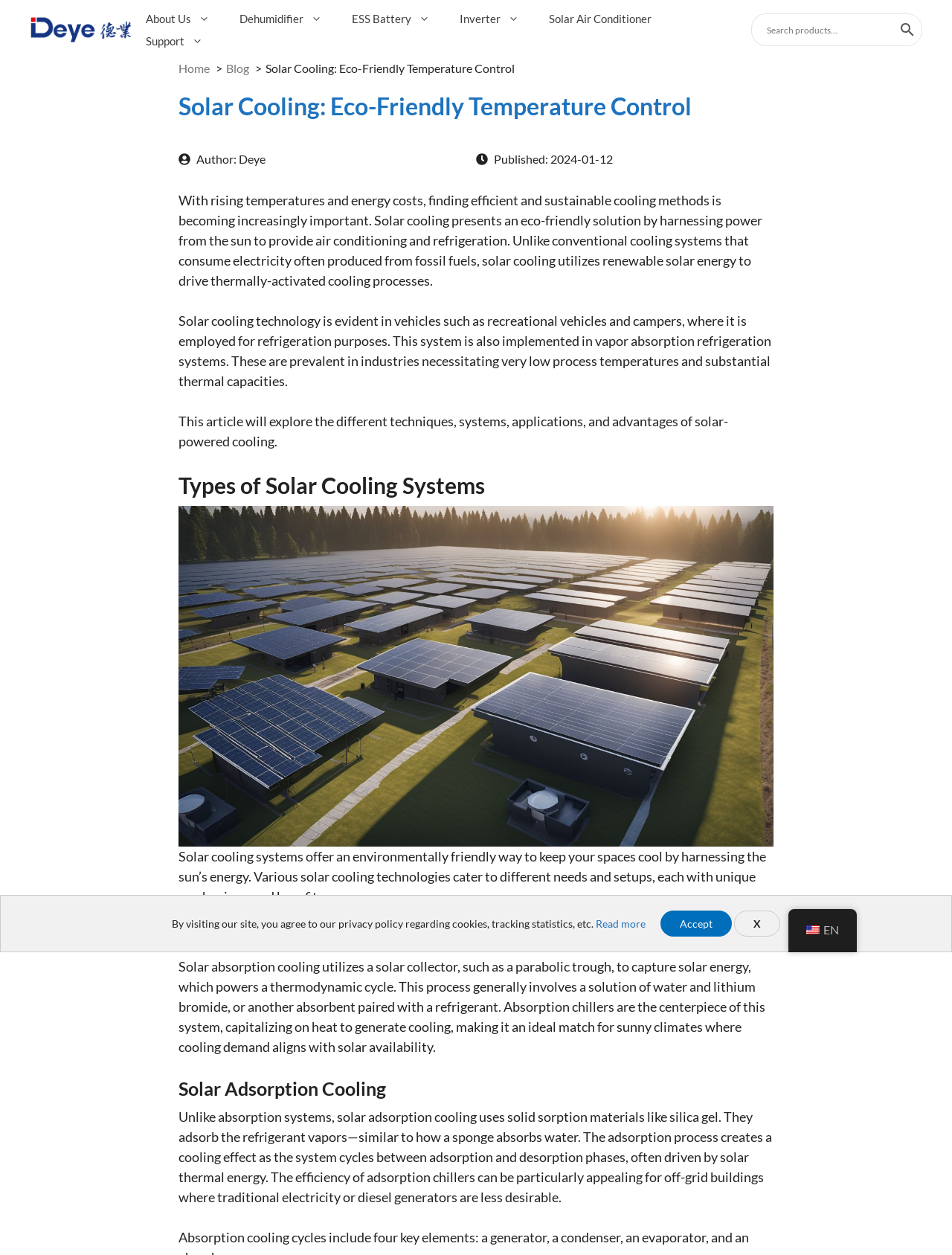Extract the top-level heading from the webpage and provide its text.

Solar Cooling: Eco-Friendly Temperature Control